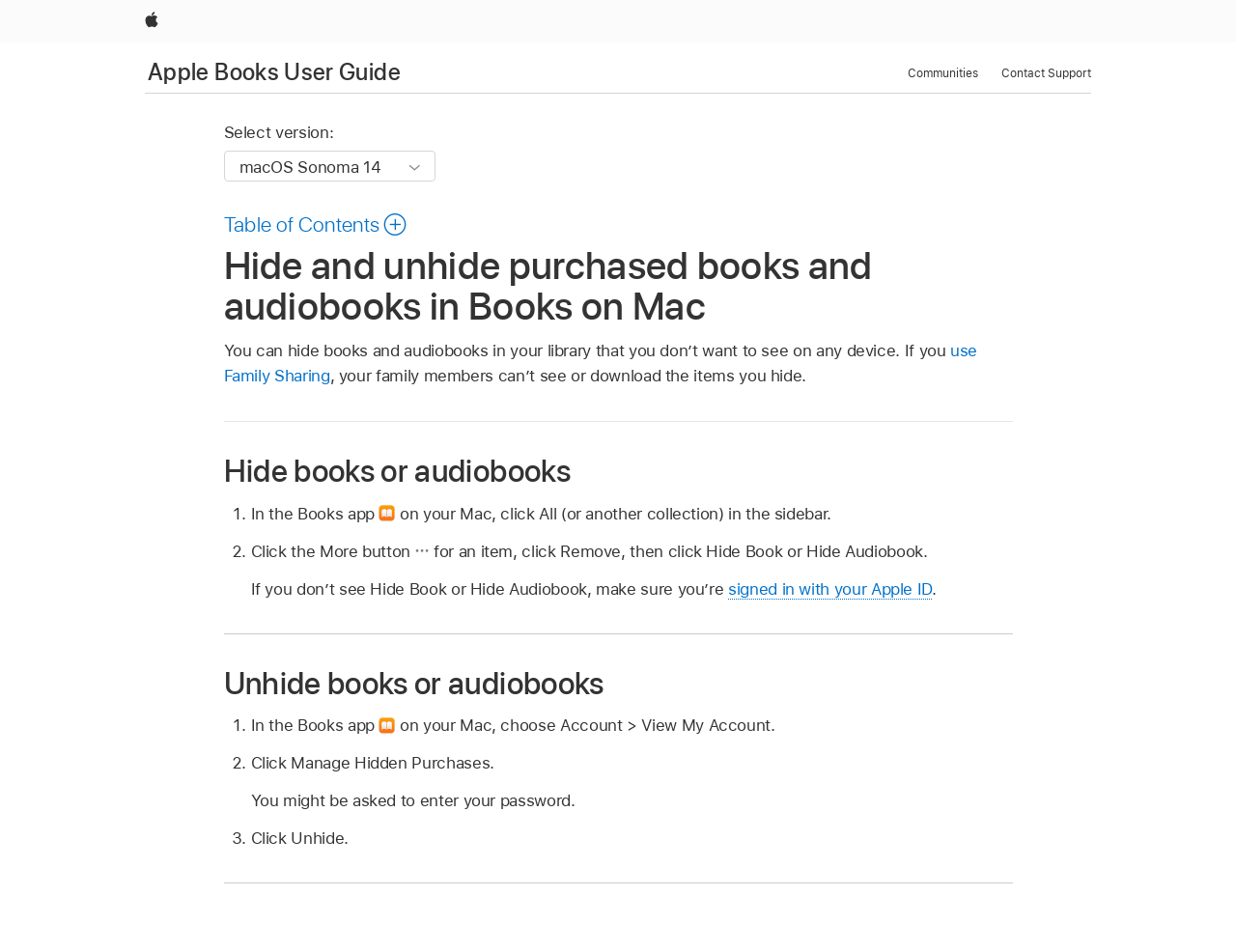Convey a detailed summary of the webpage, mentioning all key elements.

This webpage is about hiding and unhiding purchased books and audiobooks in the Books app on a Mac. At the top, there is a global navigation section with an Apple logo and links to Apple and Apple Books User Guide. Below this, there is a local navigation section with links to Communities and Contact Support, as well as a dropdown menu to select a version.

The main content of the page is divided into two sections: "Hide and unhide purchased books and audiobooks in Books on Mac" and "Hide books or audiobooks" and "Unhide books or audiobooks". The first section has a brief introduction to hiding books and audiobooks, with a link to learn more about Family Sharing.

The "Hide books or audiobooks" section has a step-by-step guide on how to hide books or audiobooks, with two numbered lists. The first list has two steps: clicking All or another collection in the sidebar, and clicking the More button for an item, then clicking Remove and Hide Book or Hide Audiobook. The second list has three steps: clicking Account > View My Account, clicking Manage Hidden Purchases, and clicking Unhide.

Throughout the page, there are several static text elements, links, and buttons, including a Table of Contents button. The overall layout is organized, with clear headings and concise text.